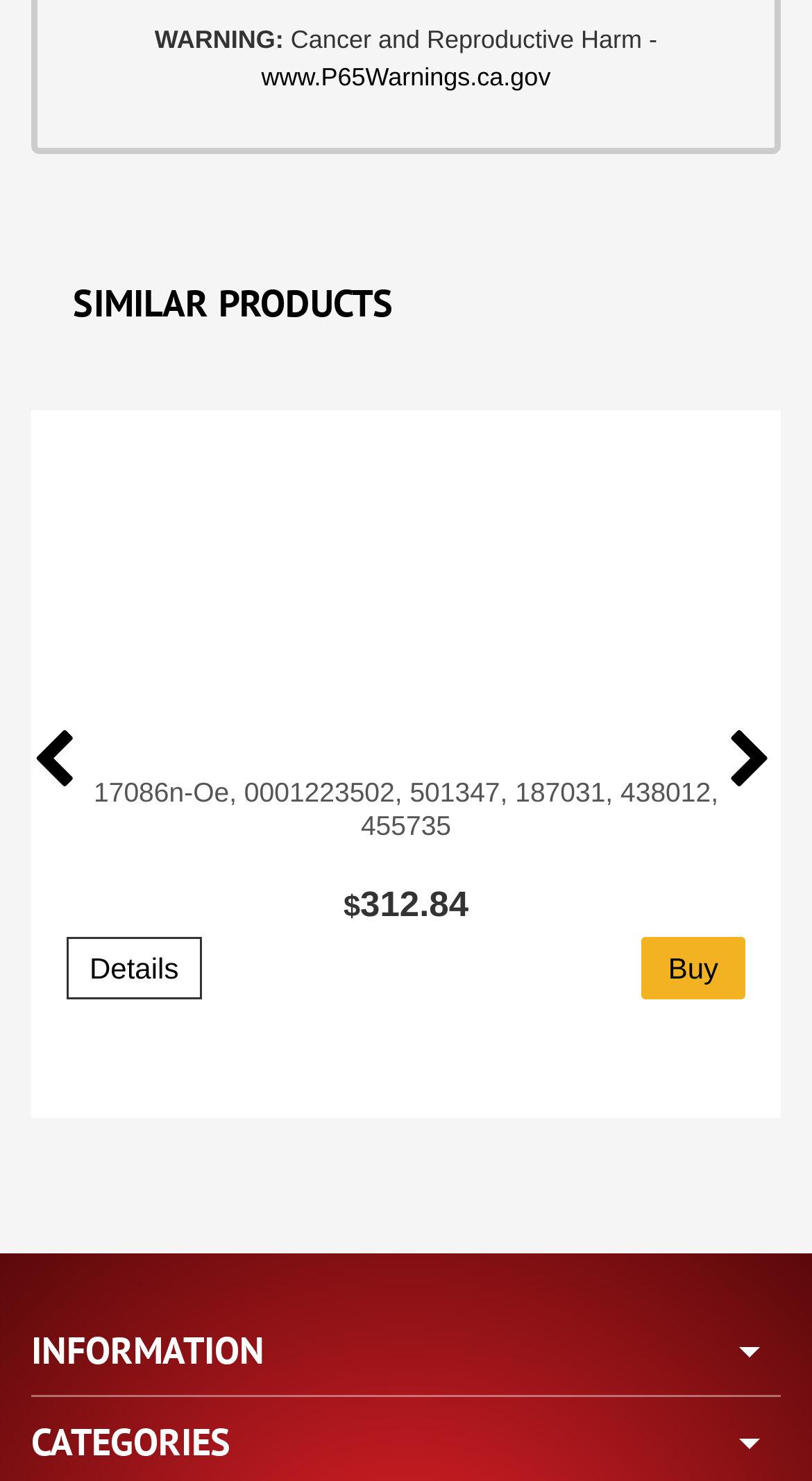What is the warning message on the webpage?
Refer to the image and provide a thorough answer to the question.

The warning message can be found in the static text elements at the top of the webpage, which reads 'WARNING:' followed by the specific warning message 'Cancer and Reproductive Harm'.